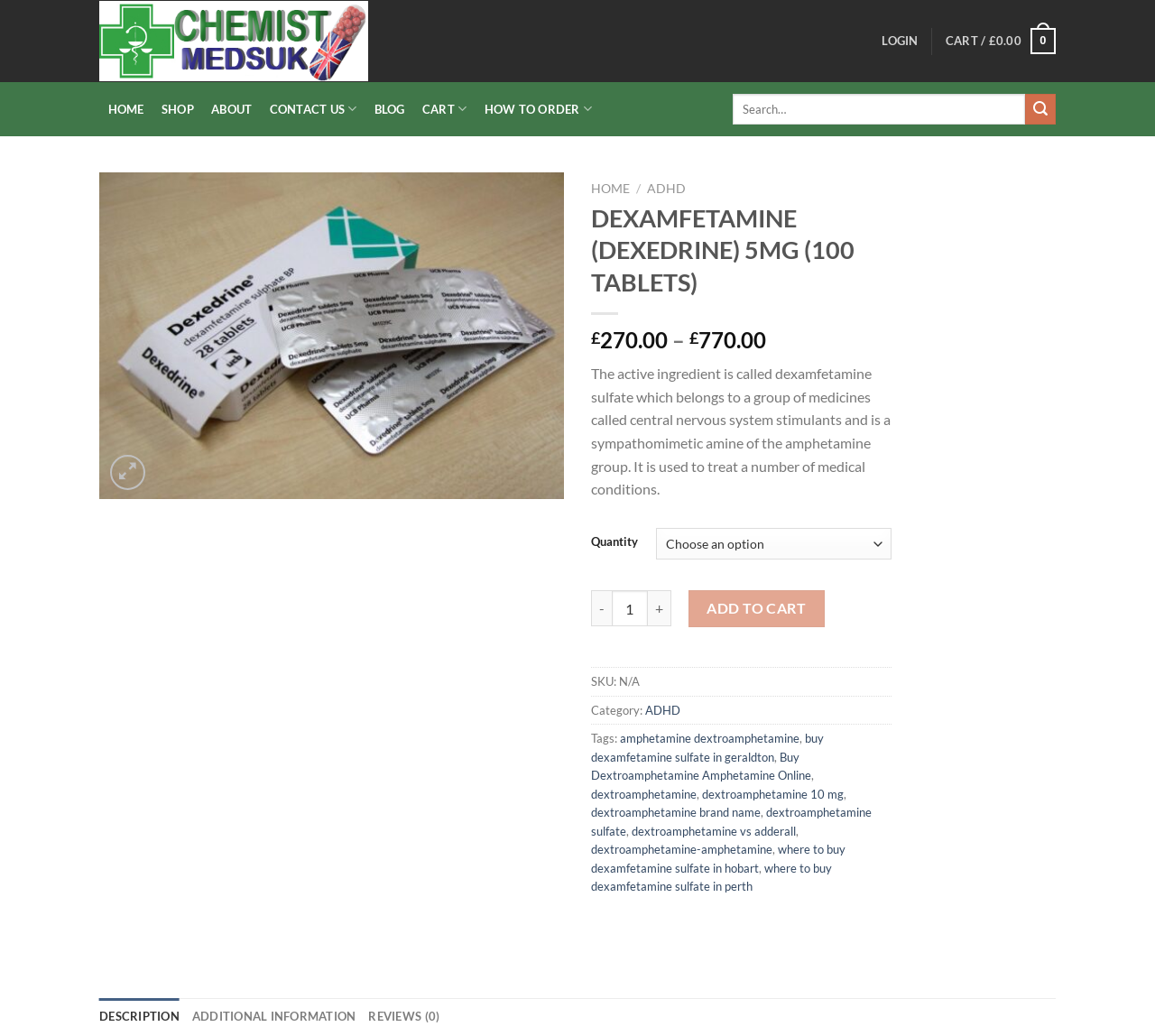Please reply to the following question using a single word or phrase: 
How much does the medicine cost?

£270.00 - £770.00